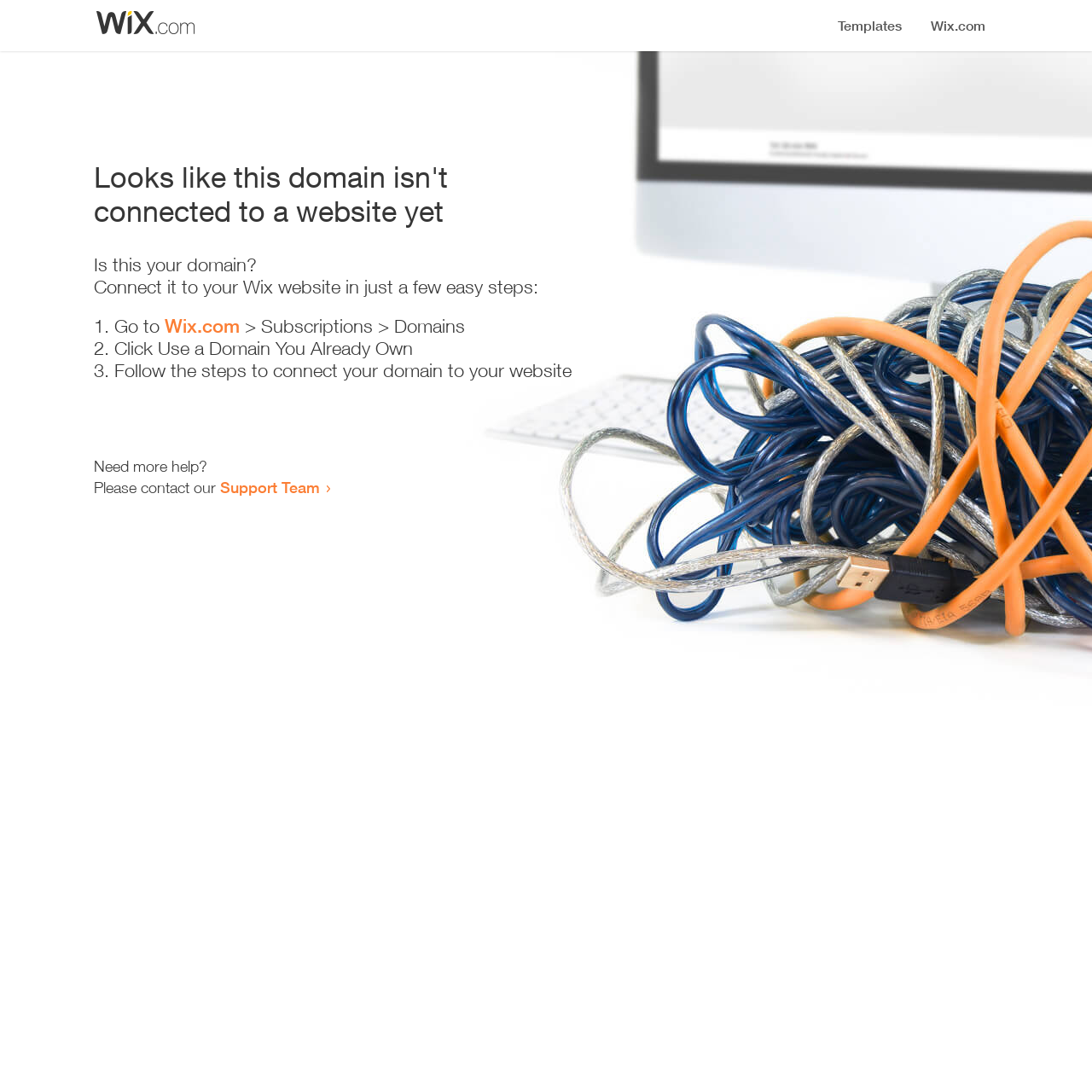With reference to the screenshot, provide a detailed response to the question below:
What is the current status of the domain?

Based on the heading 'Looks like this domain isn't connected to a website yet', it is clear that the domain is not currently connected to a website.